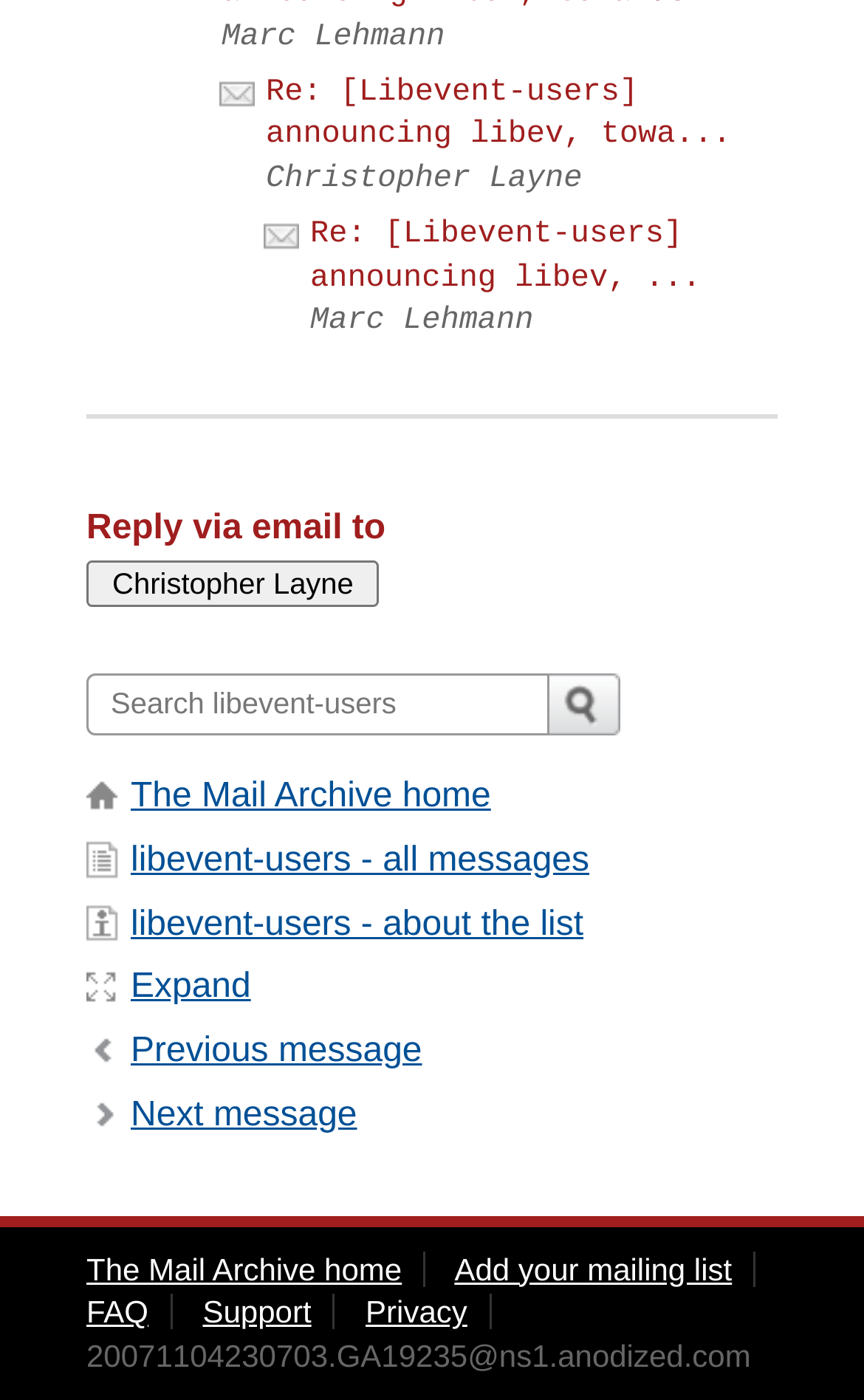How many links are there in the webpage?
From the image, respond with a single word or phrase.

11